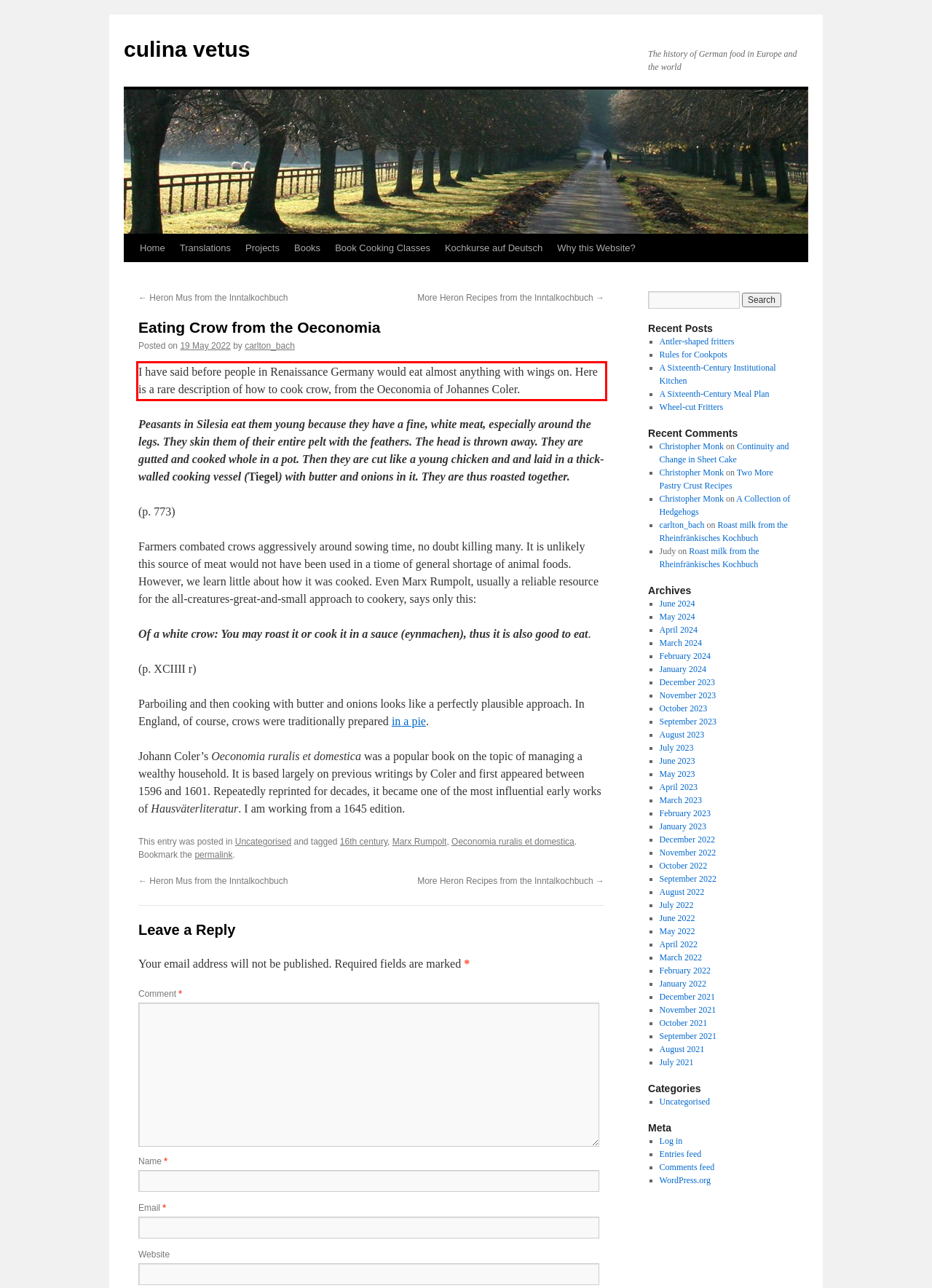Identify the text inside the red bounding box in the provided webpage screenshot and transcribe it.

I have said before people in Renaissance Germany would eat almost anything with wings on. Here is a rare description of how to cook crow, from the Oeconomia of Johannes Coler.